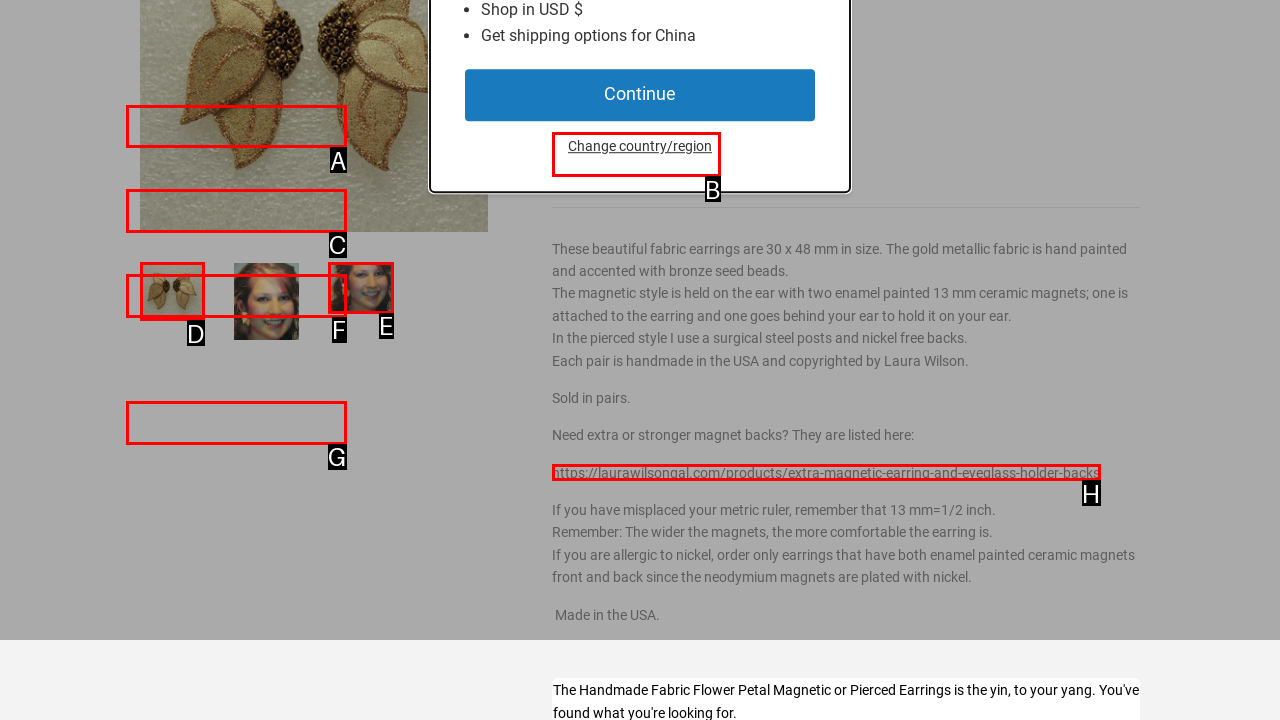Please provide the letter of the UI element that best fits the following description: Bracelets
Respond with the letter from the given choices only.

C